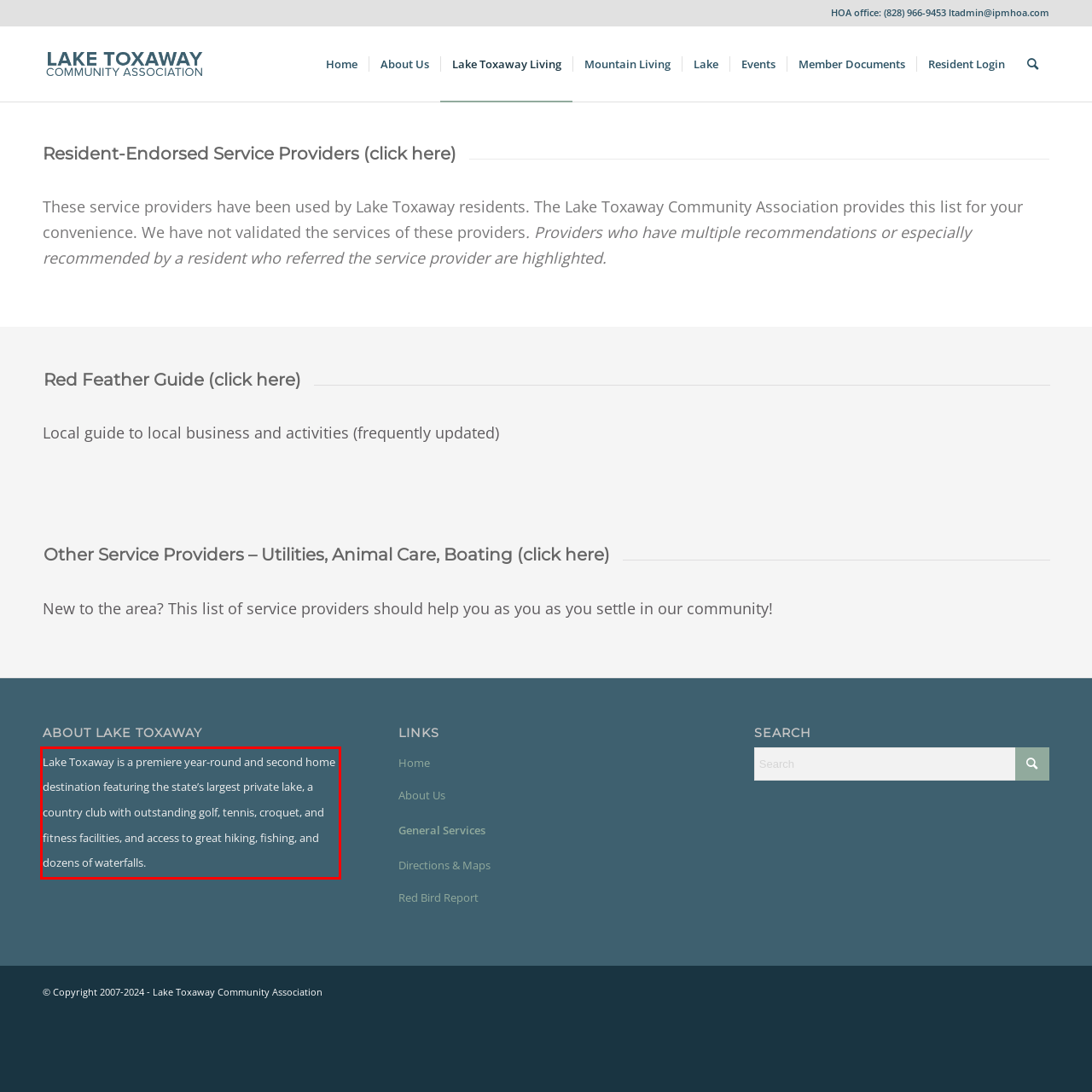With the given screenshot of a webpage, locate the red rectangle bounding box and extract the text content using OCR.

Lake Toxaway is a premiere year-round and second home destination featuring the state’s largest private lake, a country club with outstanding golf, tennis, croquet, and fitness facilities, and access to great hiking, fishing, and dozens of waterfalls.